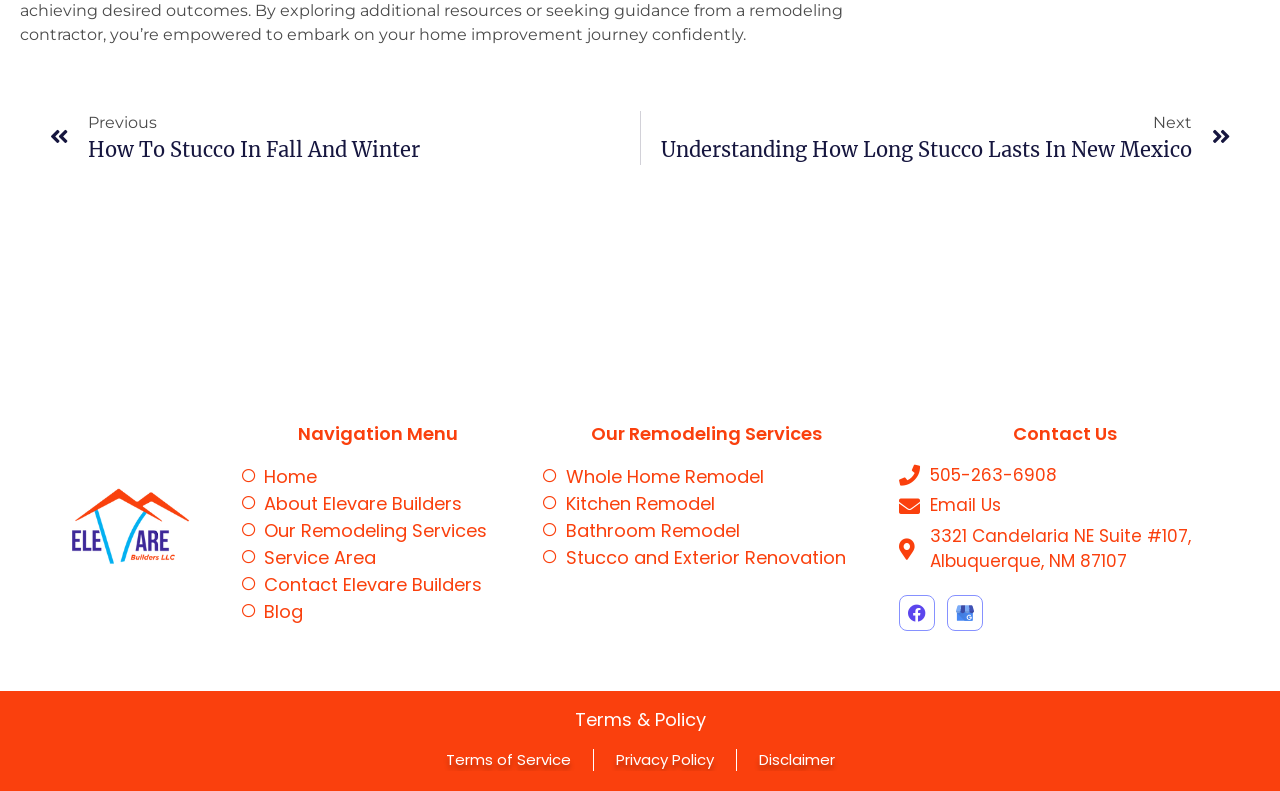Kindly respond to the following question with a single word or a brief phrase: 
What social media platforms does Elevare Builders have a presence on?

Facebook